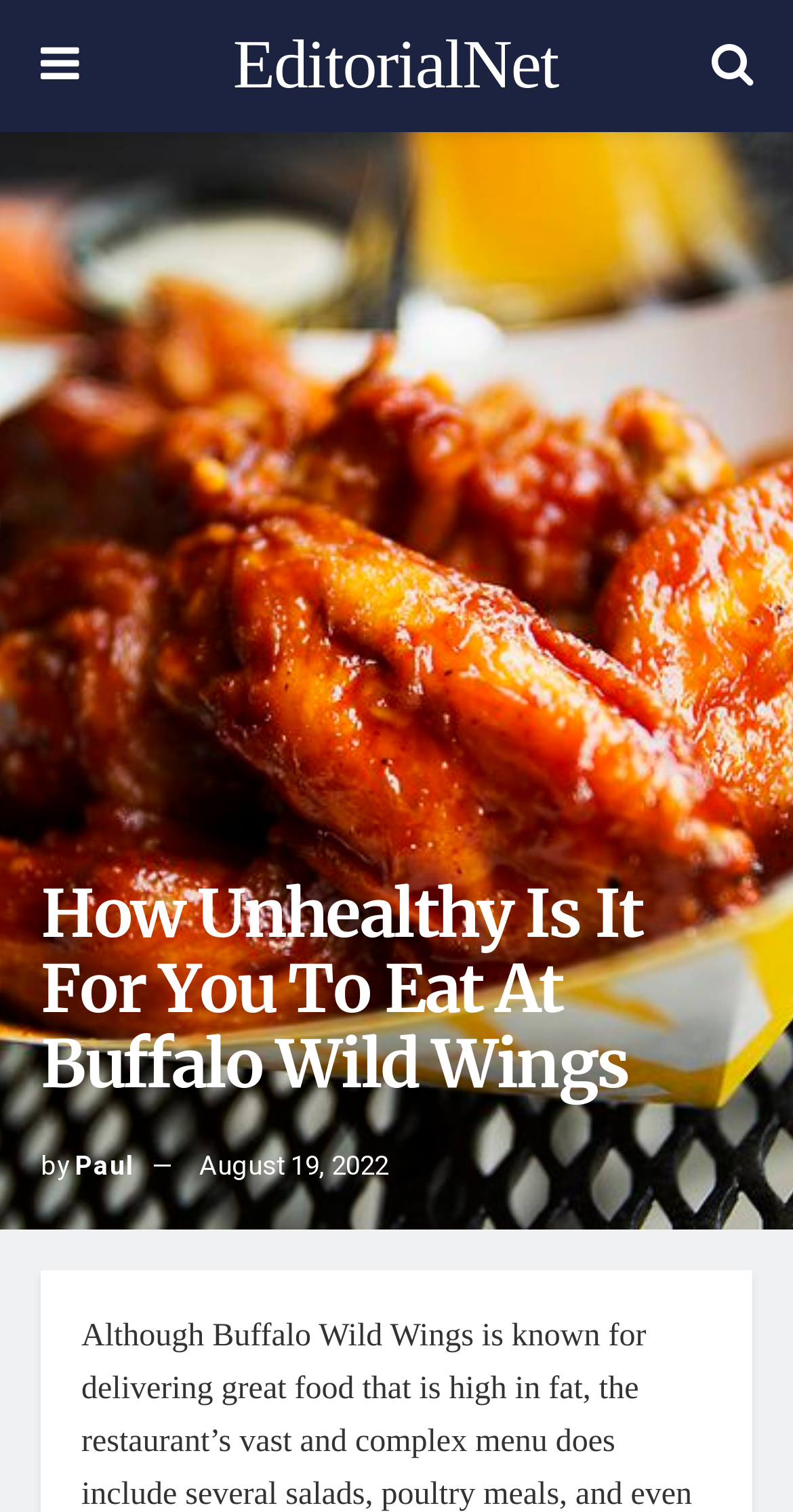Using the elements shown in the image, answer the question comprehensively: What is the position of the Facebook icon?

The Facebook icon is located at the top left of the webpage, with a bounding box coordinate of [0.051, 0.0, 0.1, 0.087]. This indicates that the icon is positioned at the top left corner of the webpage.